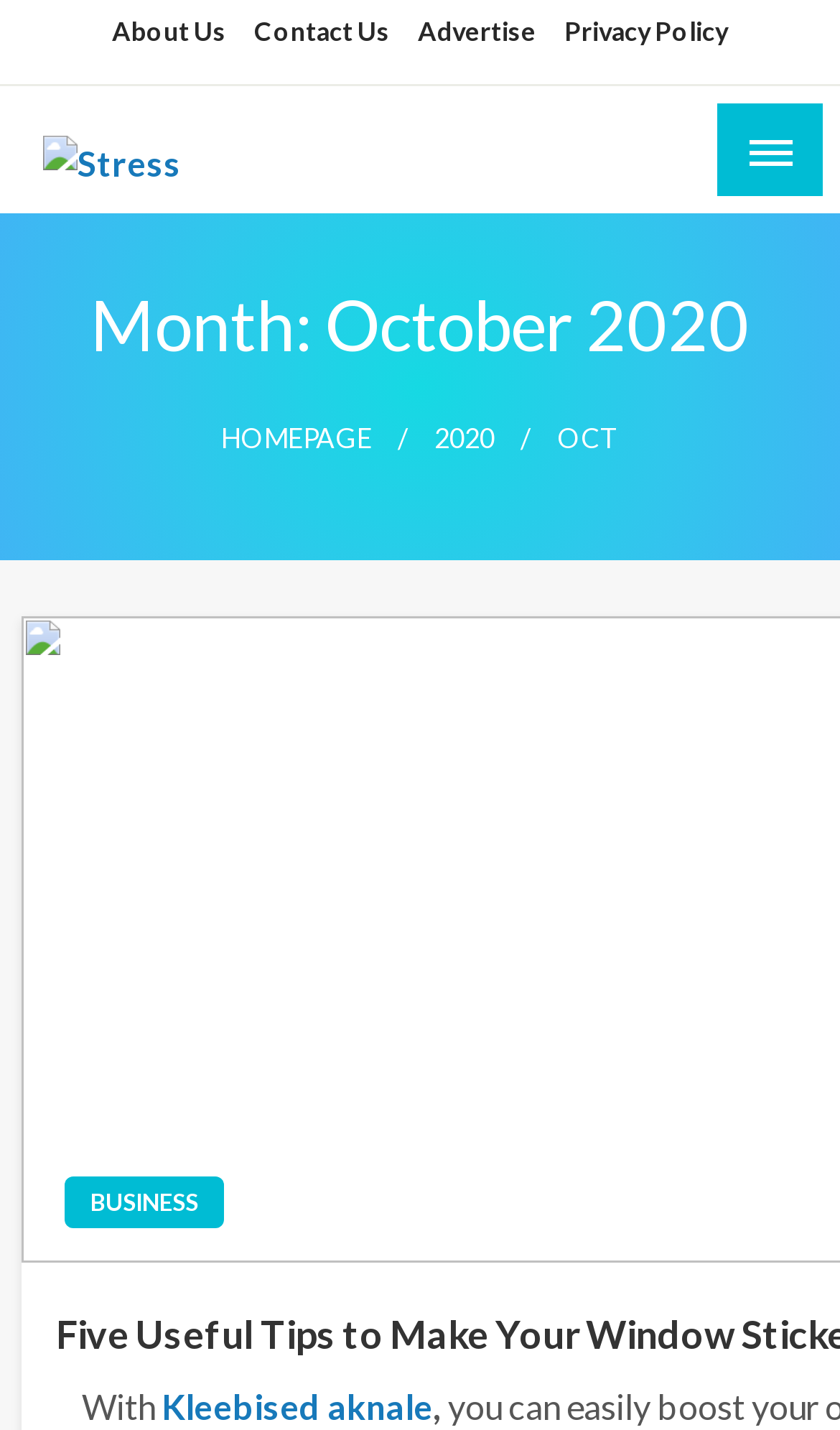Show the bounding box coordinates for the element that needs to be clicked to execute the following instruction: "Go to HOMEPAGE". Provide the coordinates in the form of four float numbers between 0 and 1, i.e., [left, top, right, bottom].

[0.263, 0.295, 0.442, 0.318]